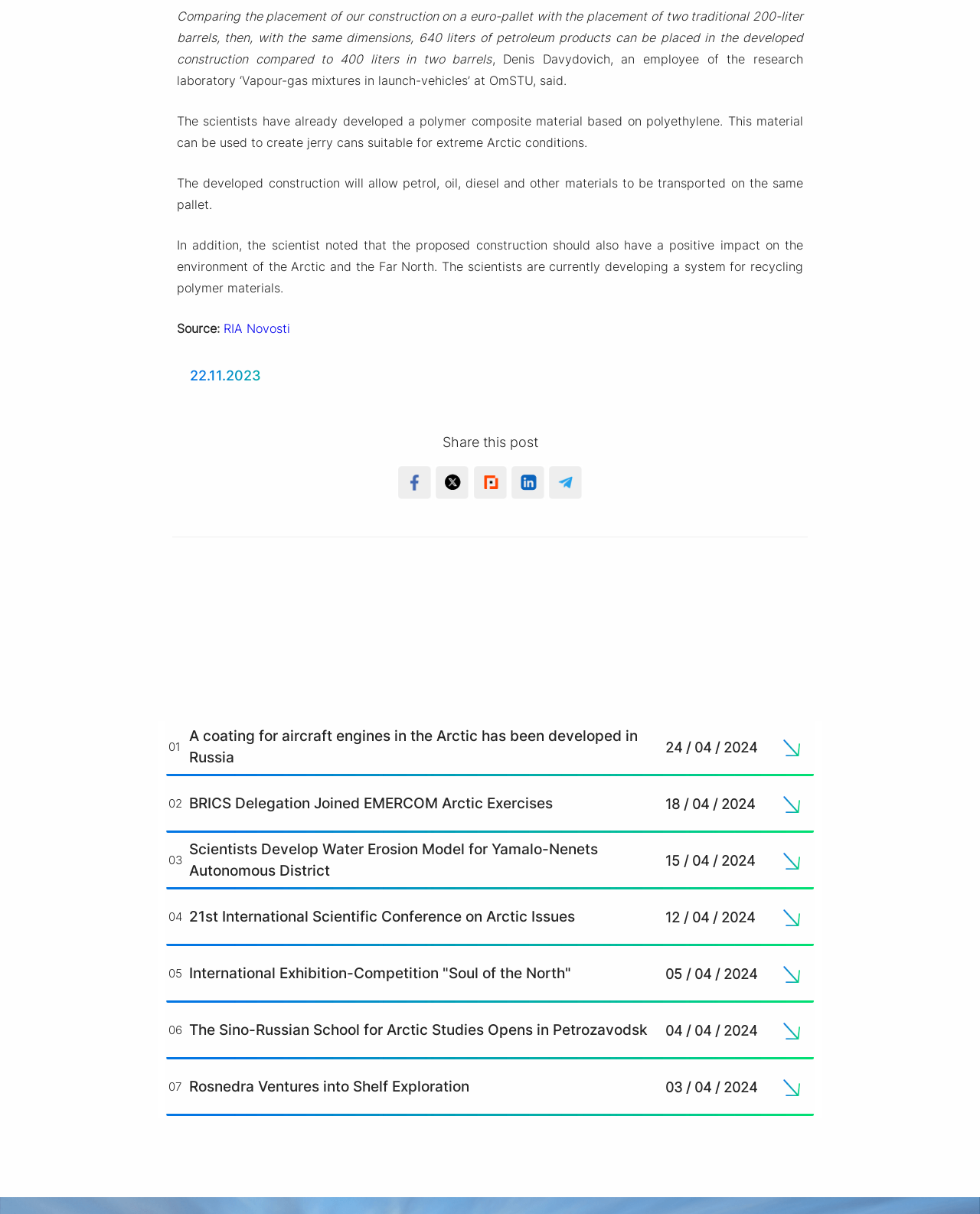Locate and provide the bounding box coordinates for the HTML element that matches this description: "title="Add to Twitter"".

[0.444, 0.403, 0.482, 0.414]